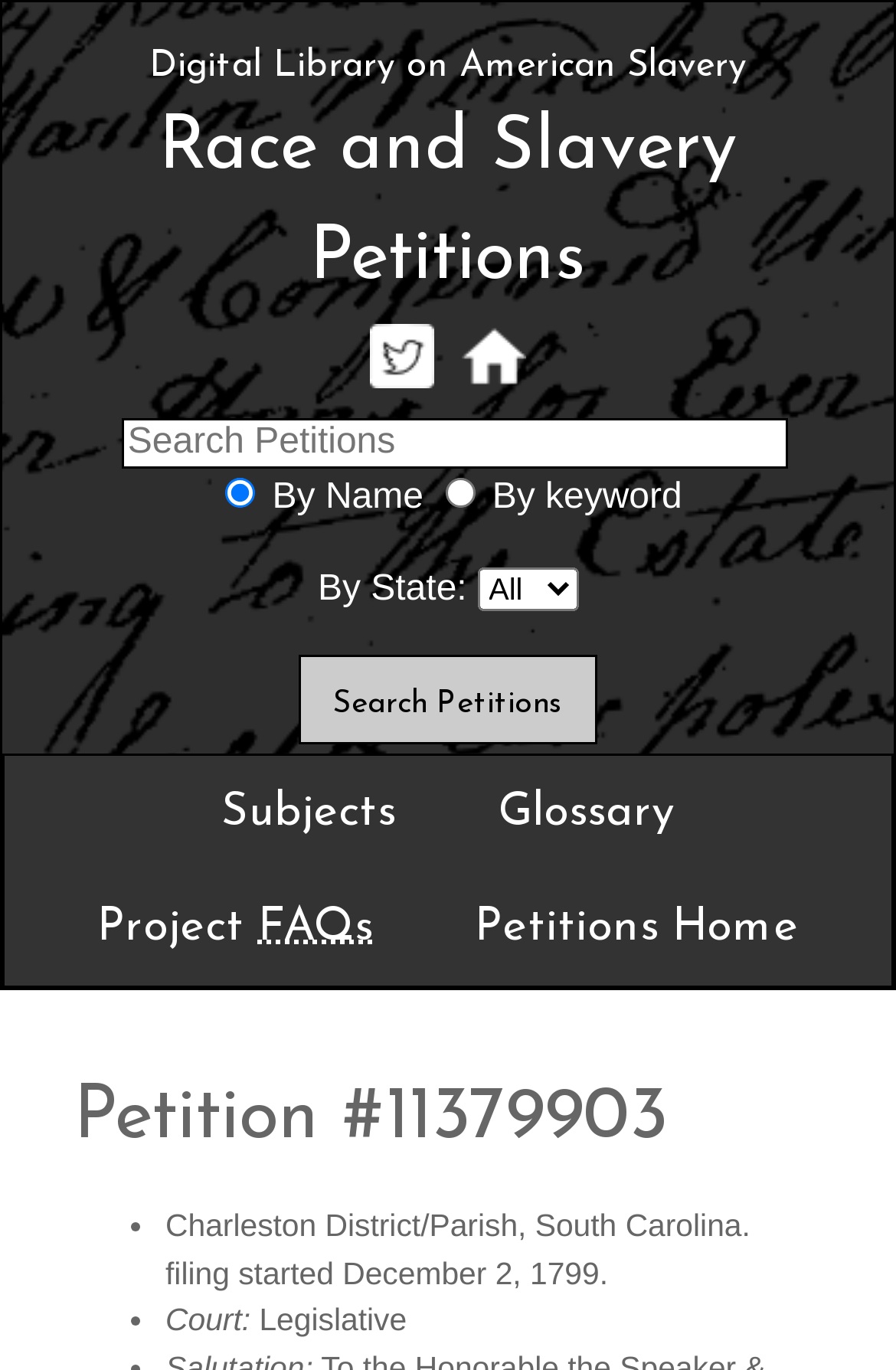Using the webpage screenshot, find the UI element described by Hybrid Cloud. Provide the bounding box coordinates in the format (top-left x, top-left y, bottom-right x, bottom-right y), ensuring all values are floating point numbers between 0 and 1.

None